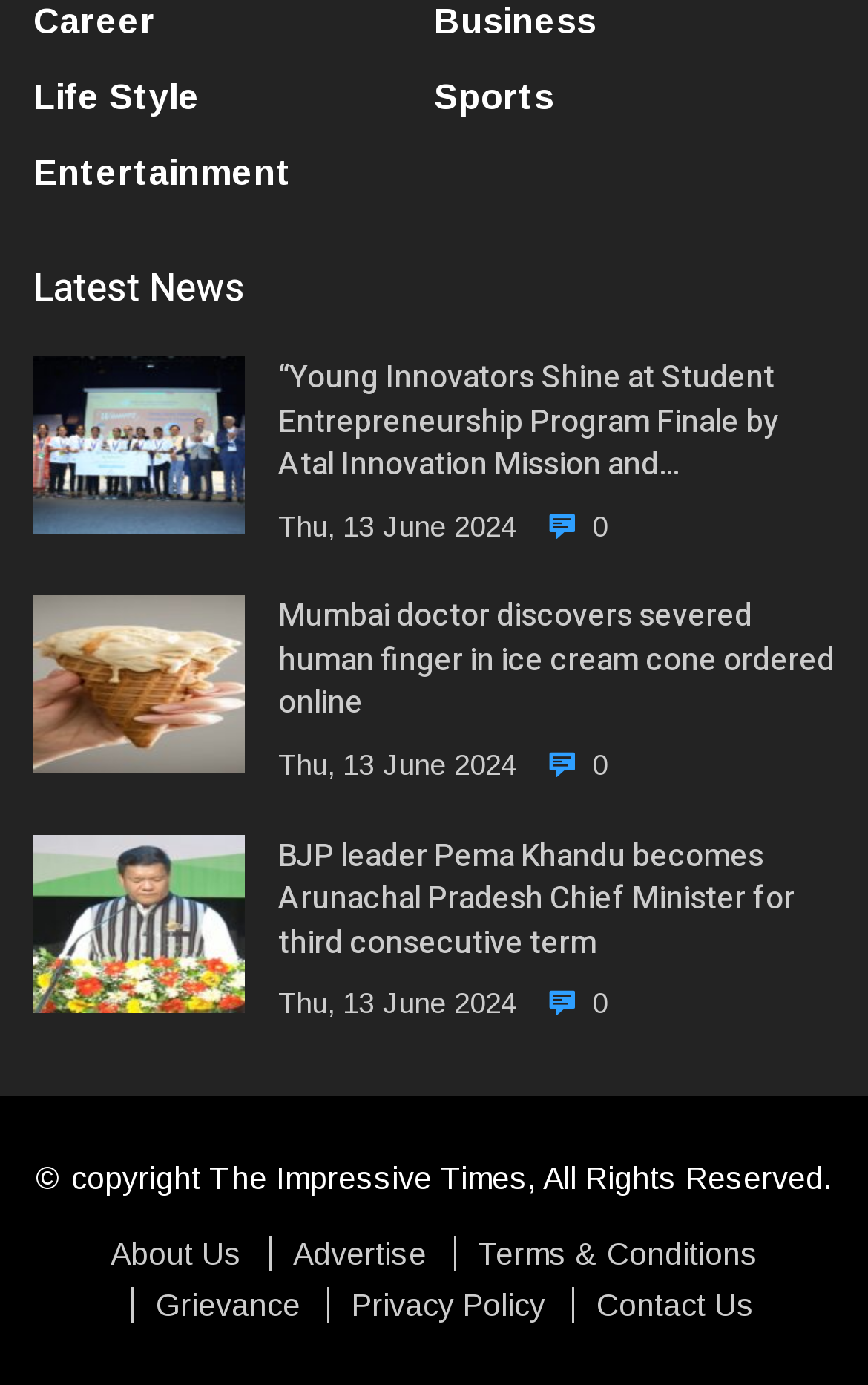Give the bounding box coordinates for this UI element: "Life Style". The coordinates should be four float numbers between 0 and 1, arranged as [left, top, right, bottom].

[0.038, 0.051, 0.231, 0.089]